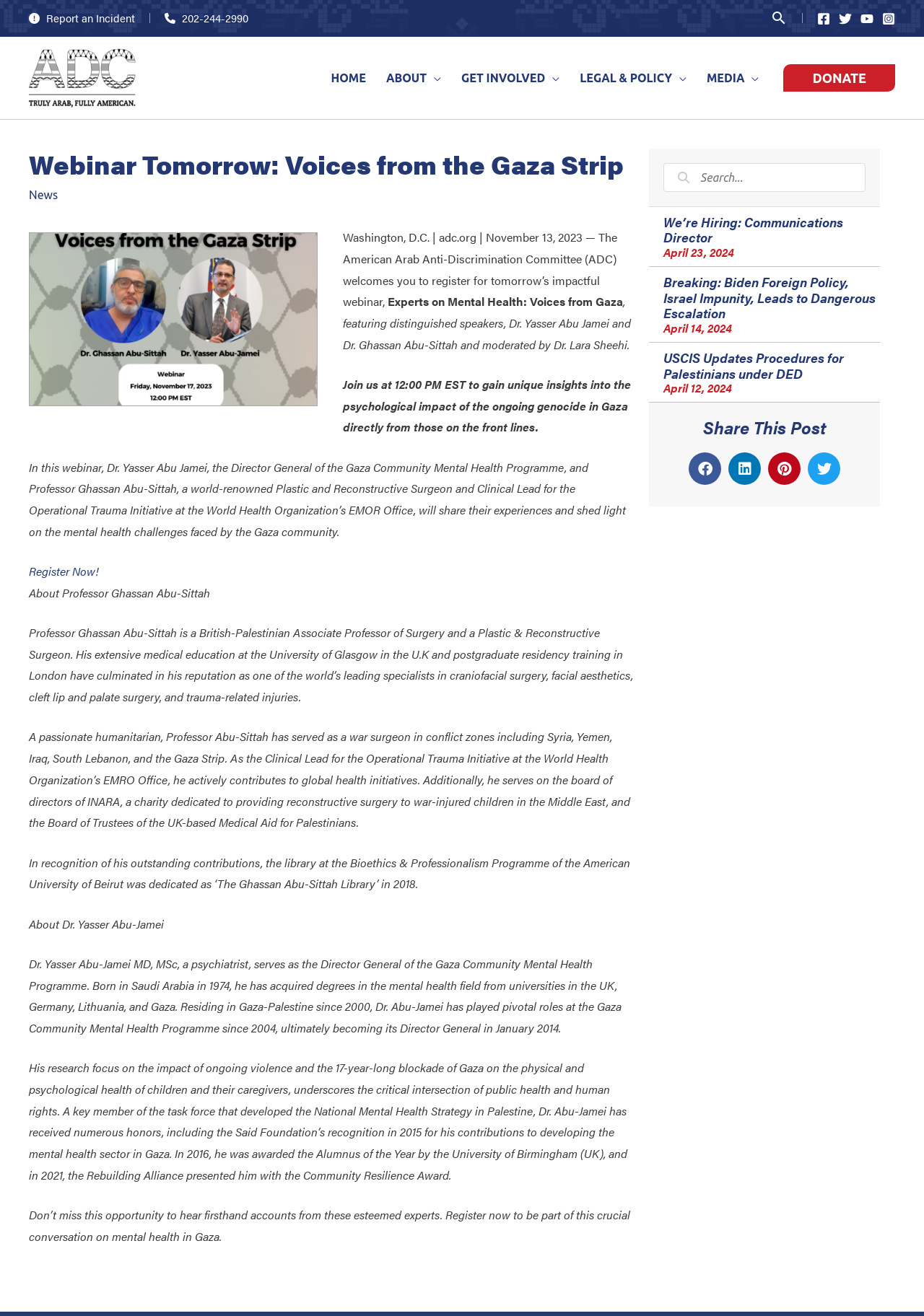Please specify the coordinates of the bounding box for the element that should be clicked to carry out this instruction: "Check the news". The coordinates must be four float numbers between 0 and 1, formatted as [left, top, right, bottom].

[0.031, 0.143, 0.063, 0.153]